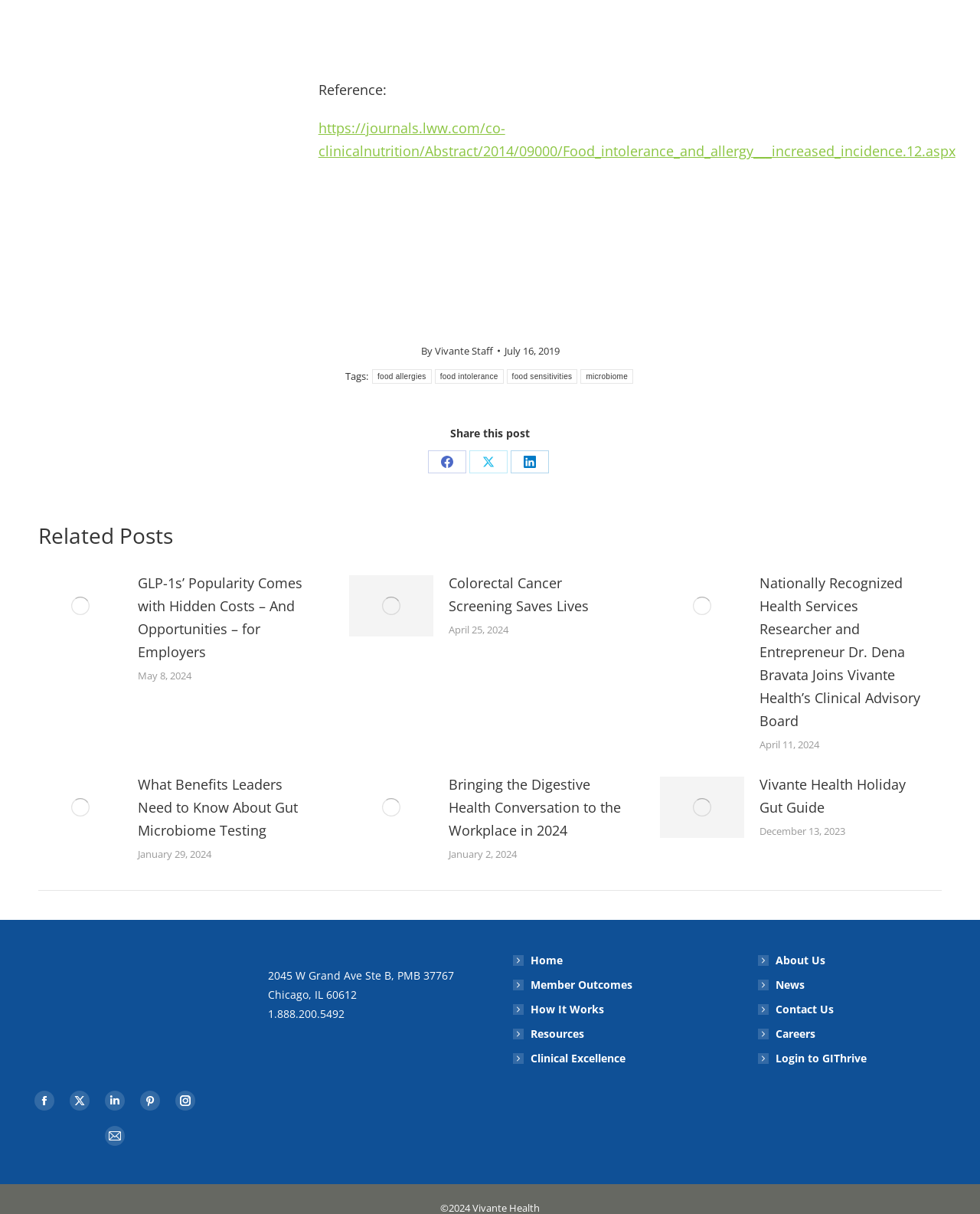Please find the bounding box coordinates of the section that needs to be clicked to achieve this instruction: "Go to the Home page".

[0.523, 0.783, 0.574, 0.799]